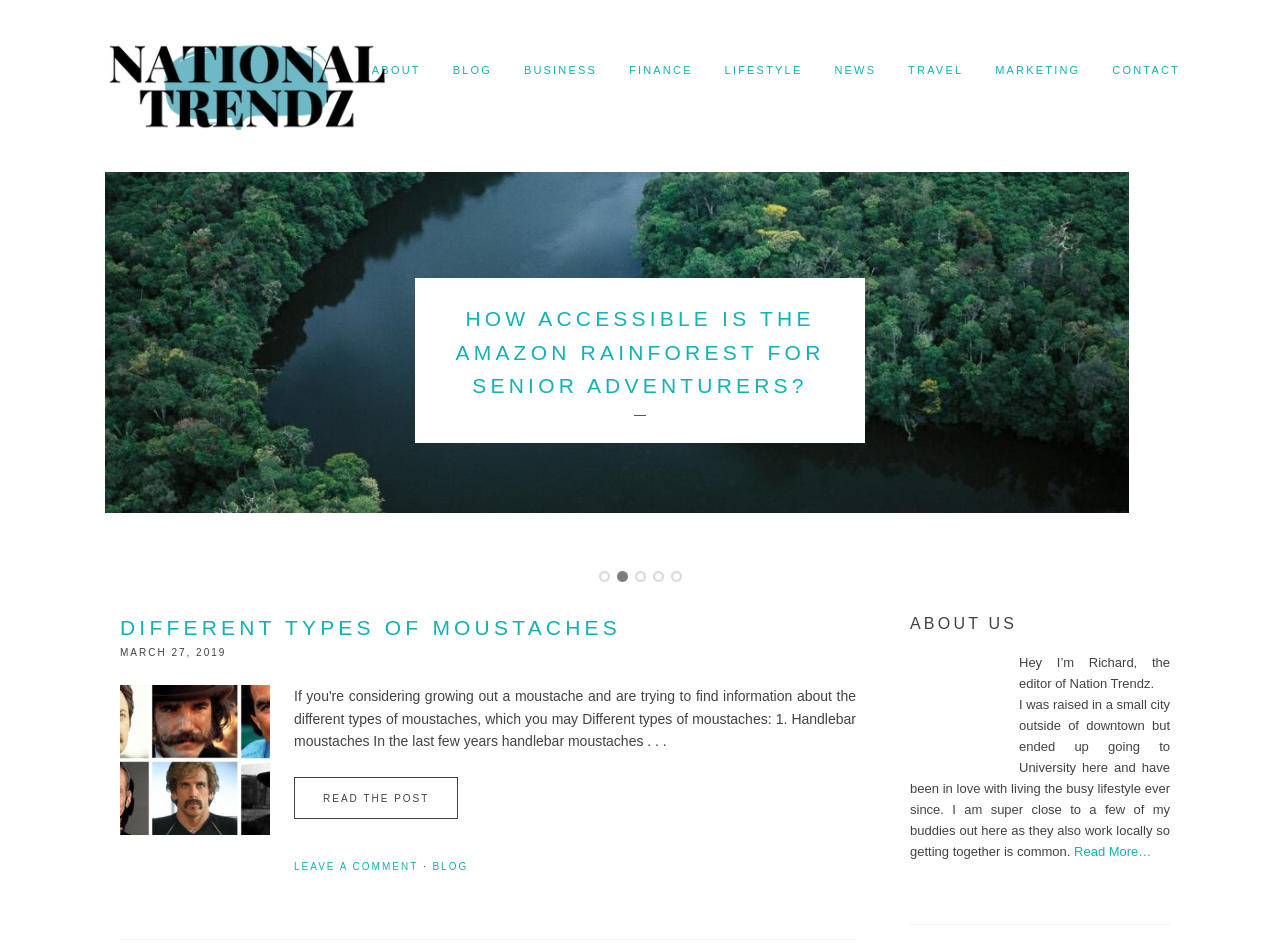Locate the bounding box of the UI element defined by this description: "Read the Post". The coordinates should be given as four float numbers between 0 and 1, formatted as [left, top, right, bottom].

[0.23, 0.818, 0.358, 0.862]